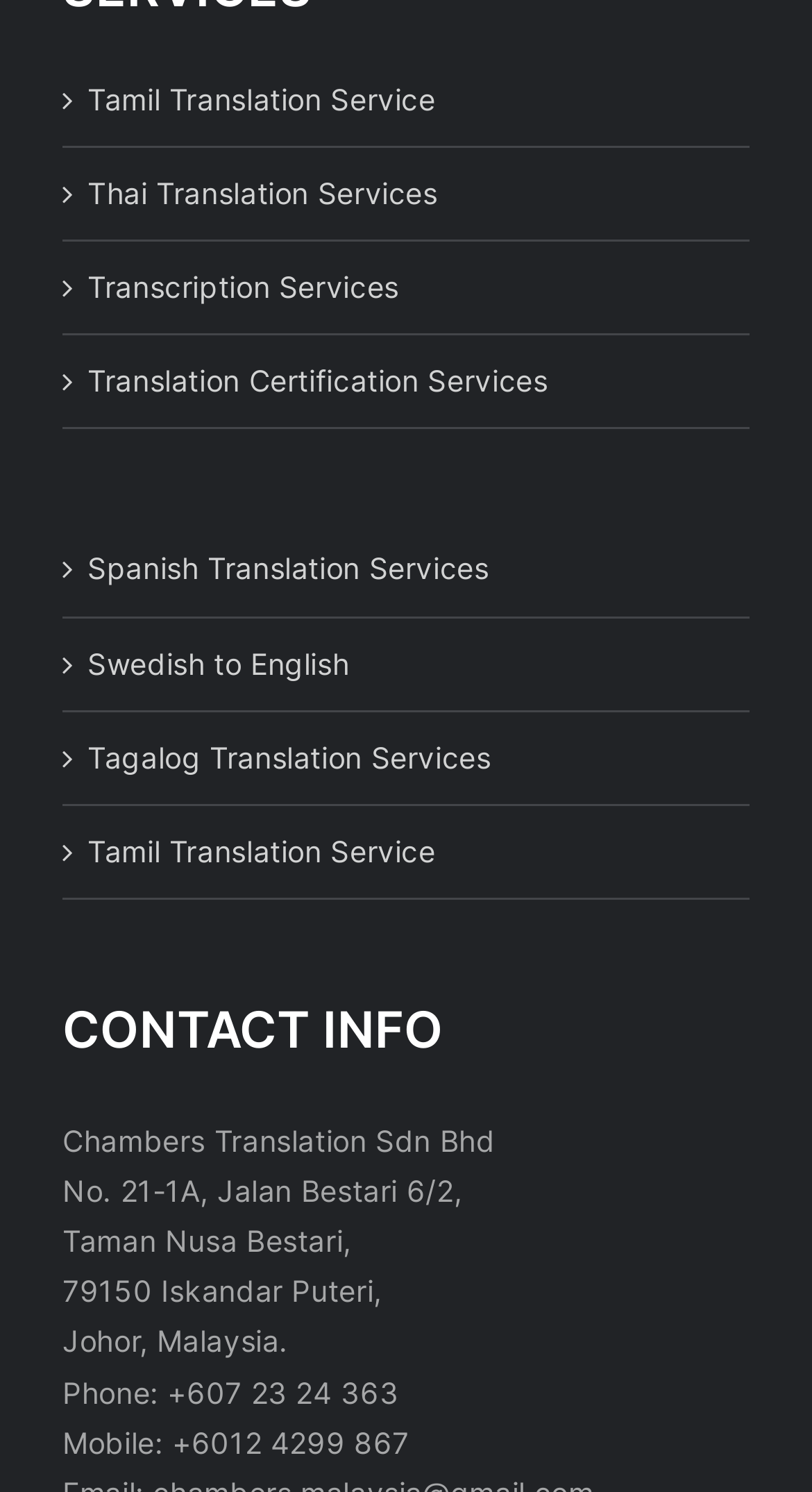Please provide the bounding box coordinates for the UI element as described: "Thai Translation Services". The coordinates must be four floats between 0 and 1, represented as [left, top, right, bottom].

[0.108, 0.113, 0.897, 0.147]